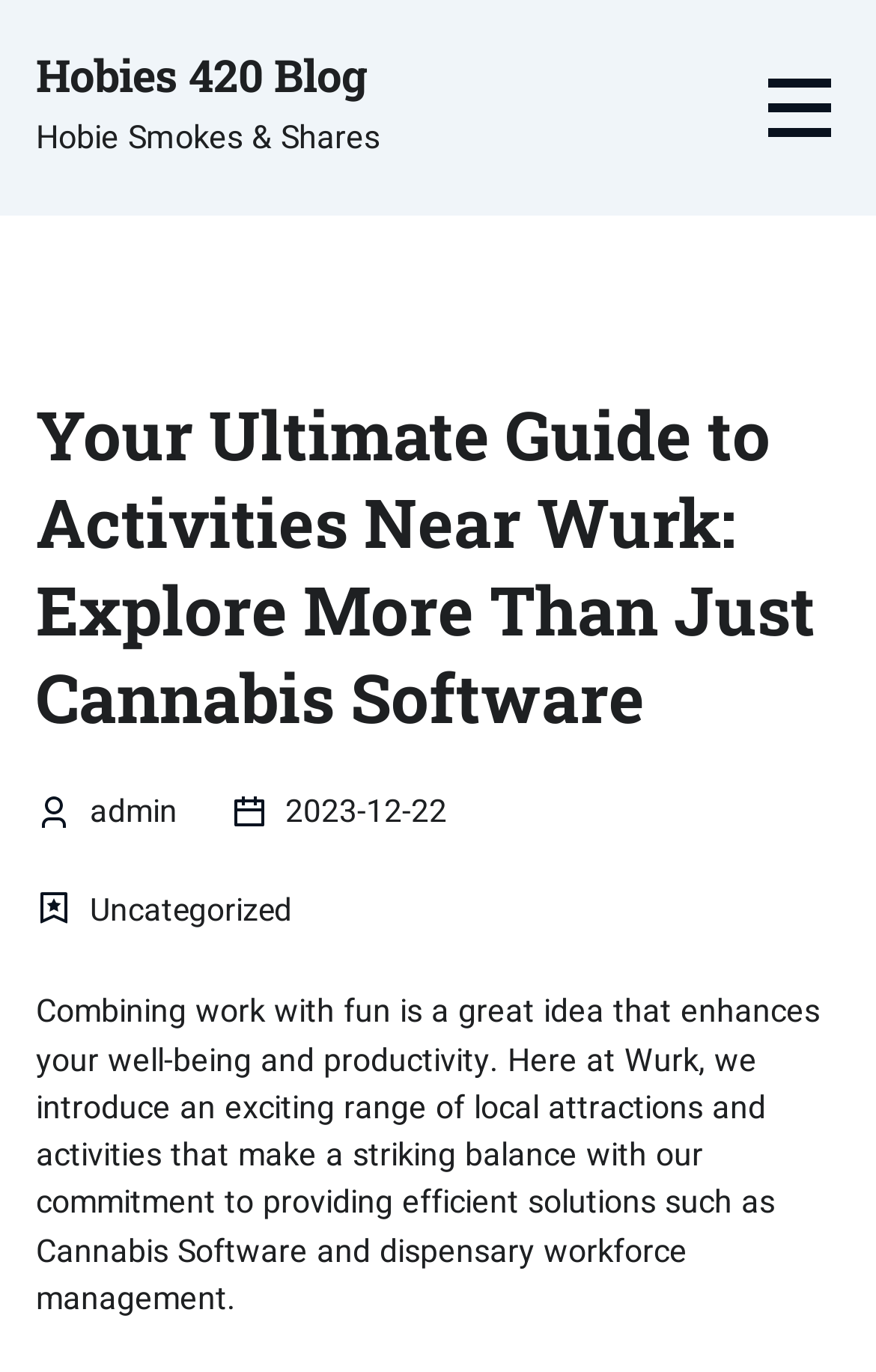Please examine the image and provide a detailed answer to the question: What is the category of the blog post?

I found the answer by looking at the link element with the text 'Uncategorized' which suggests that the blog post belongs to this category.